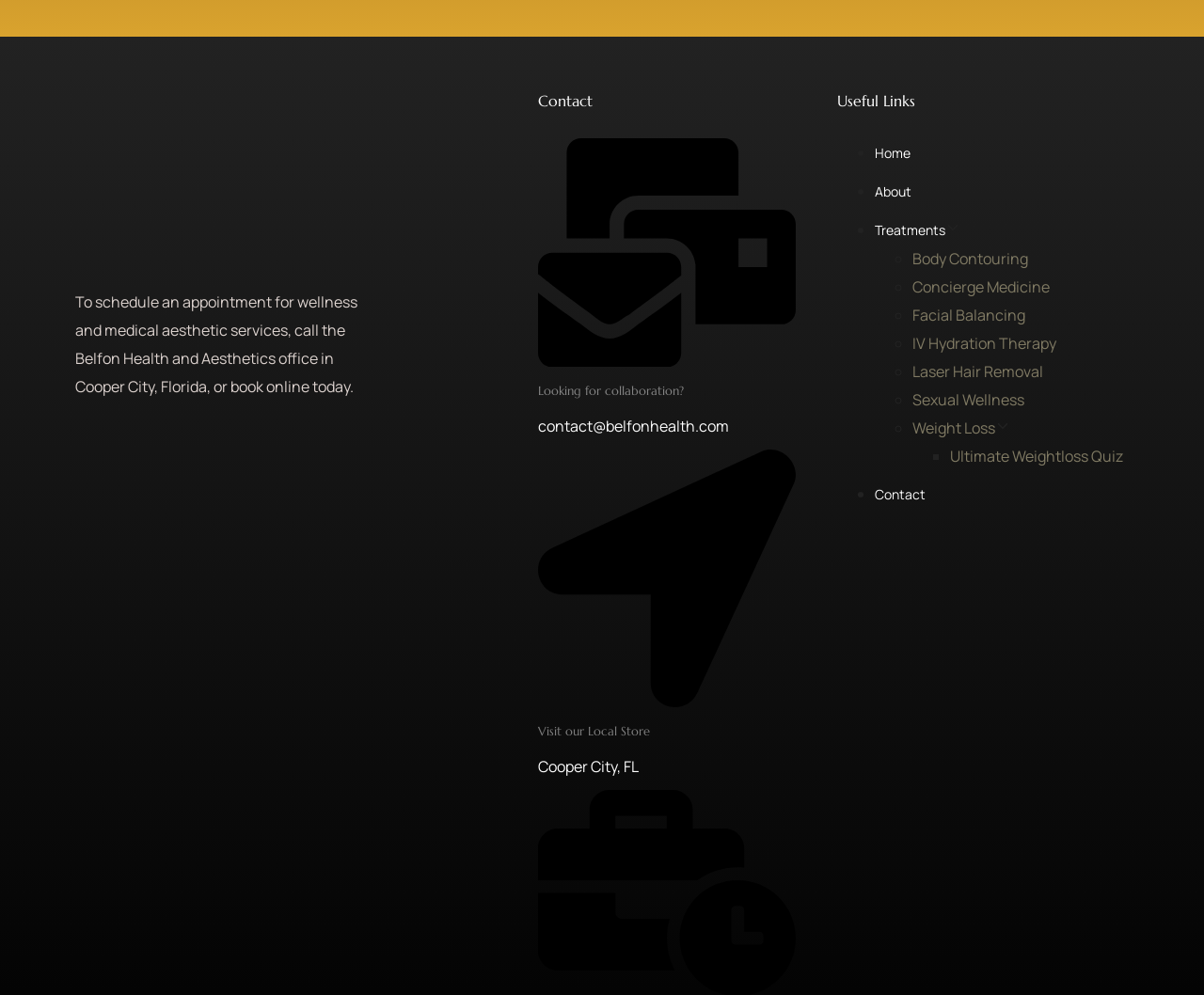Provide a brief response using a word or short phrase to this question:
What is the location of Belfon Health and Aesthetics' local store?

Cooper City, FL